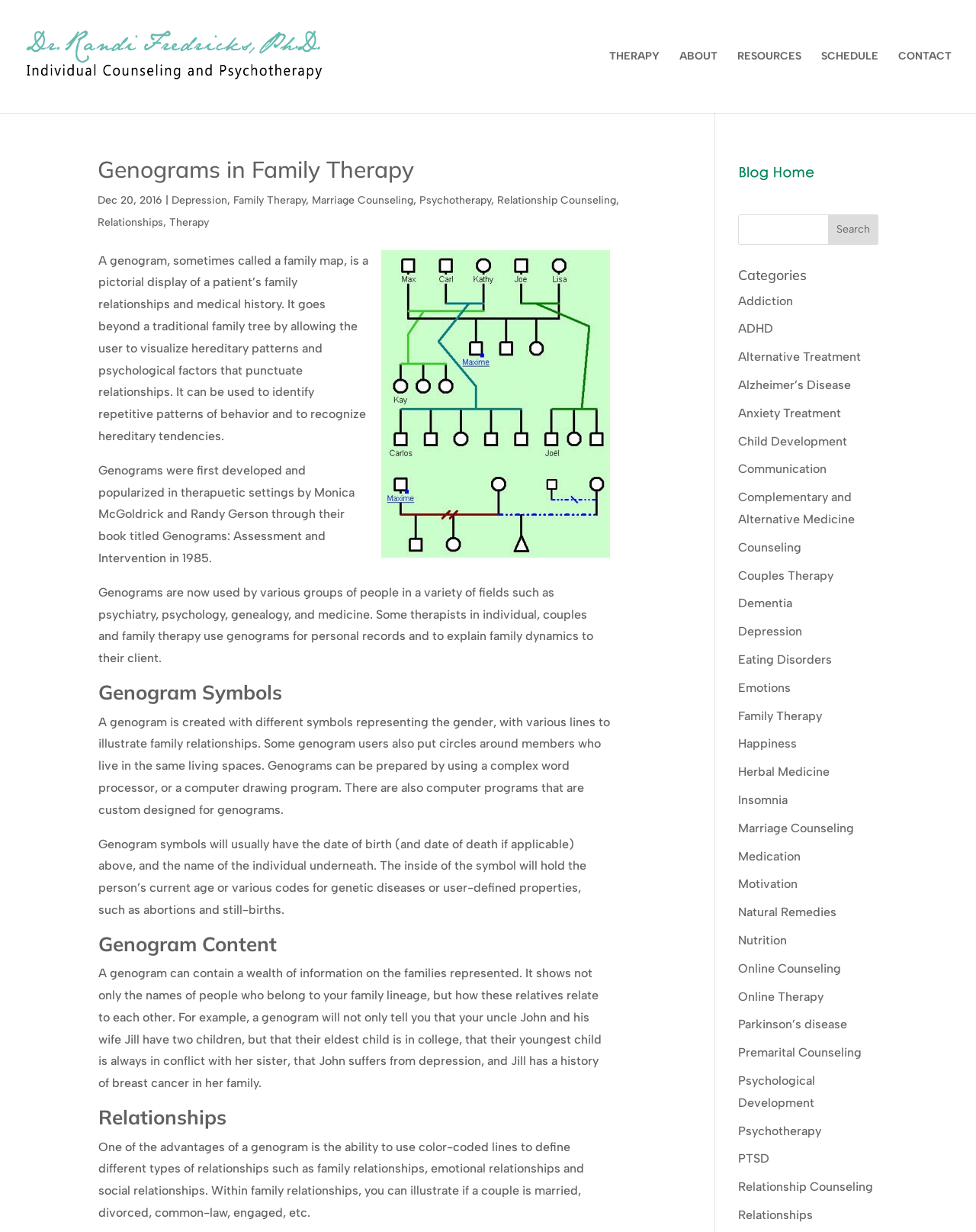Identify and provide the bounding box coordinates of the UI element described: "alt="counseling blog button"". The coordinates should be formatted as [left, top, right, bottom], with each number being a float between 0 and 1.

[0.756, 0.14, 0.835, 0.152]